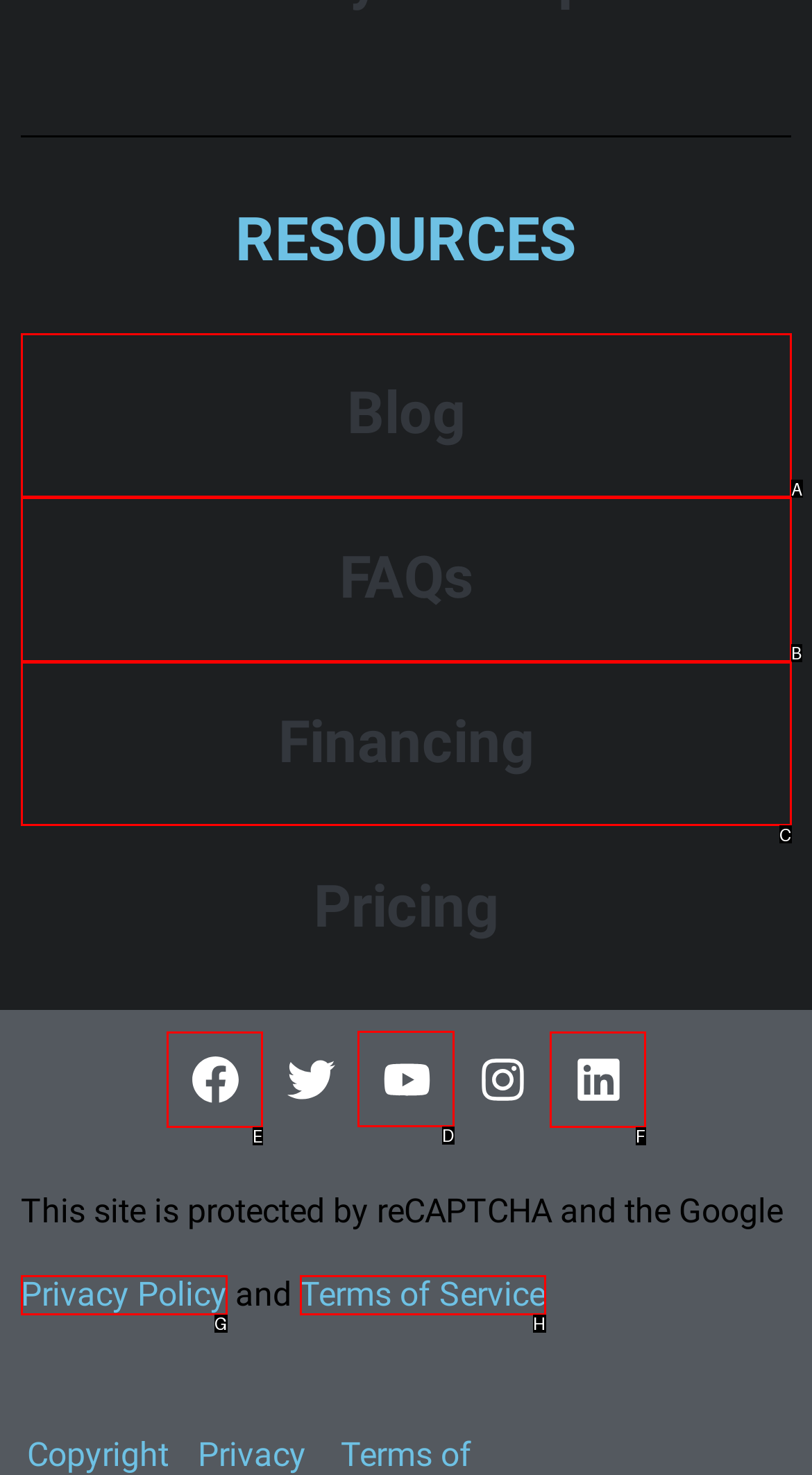Identify the appropriate choice to fulfill this task: Watch videos on Youtube
Respond with the letter corresponding to the correct option.

D